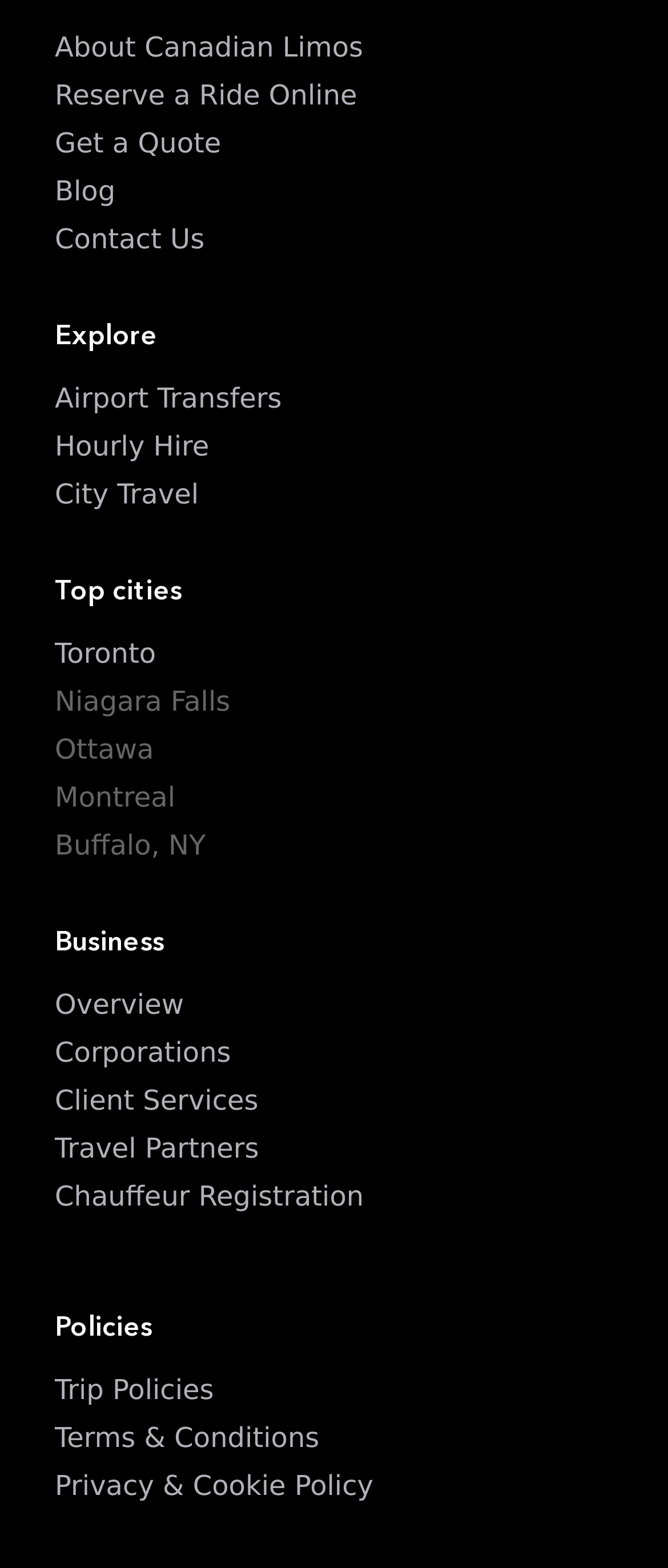Provide the bounding box coordinates in the format (top-left x, top-left y, bottom-right x, bottom-right y). All values are floating point numbers between 0 and 1. Determine the bounding box coordinate of the UI element described as: Terms & Conditions

[0.082, 0.906, 0.478, 0.927]